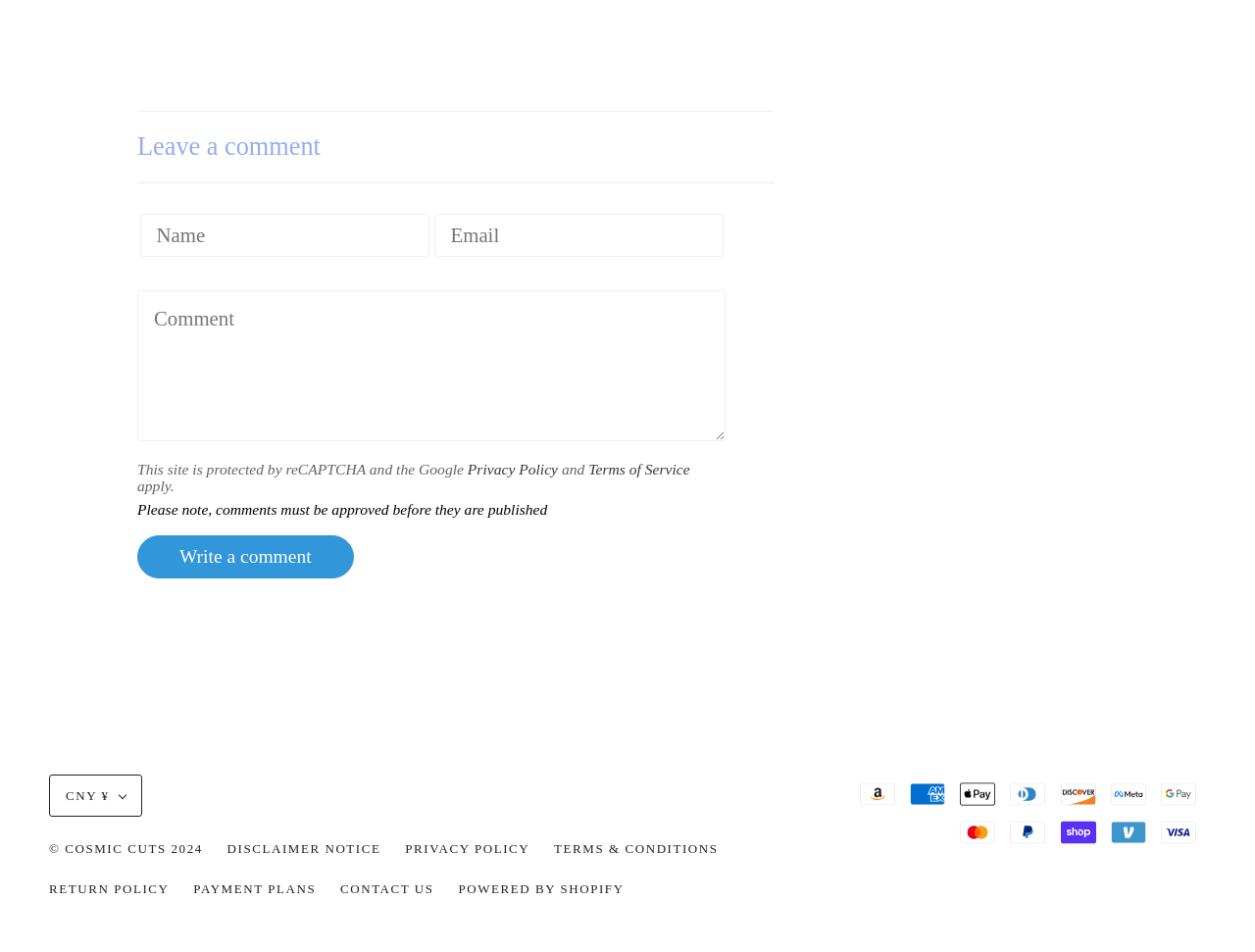What type of currency is currently selected?
Provide a comprehensive and detailed answer to the question.

The button 'CNY ¥' is expanded and has a descriptive text 'Currency' above it, which suggests that the currently selected currency is CNY ¥.